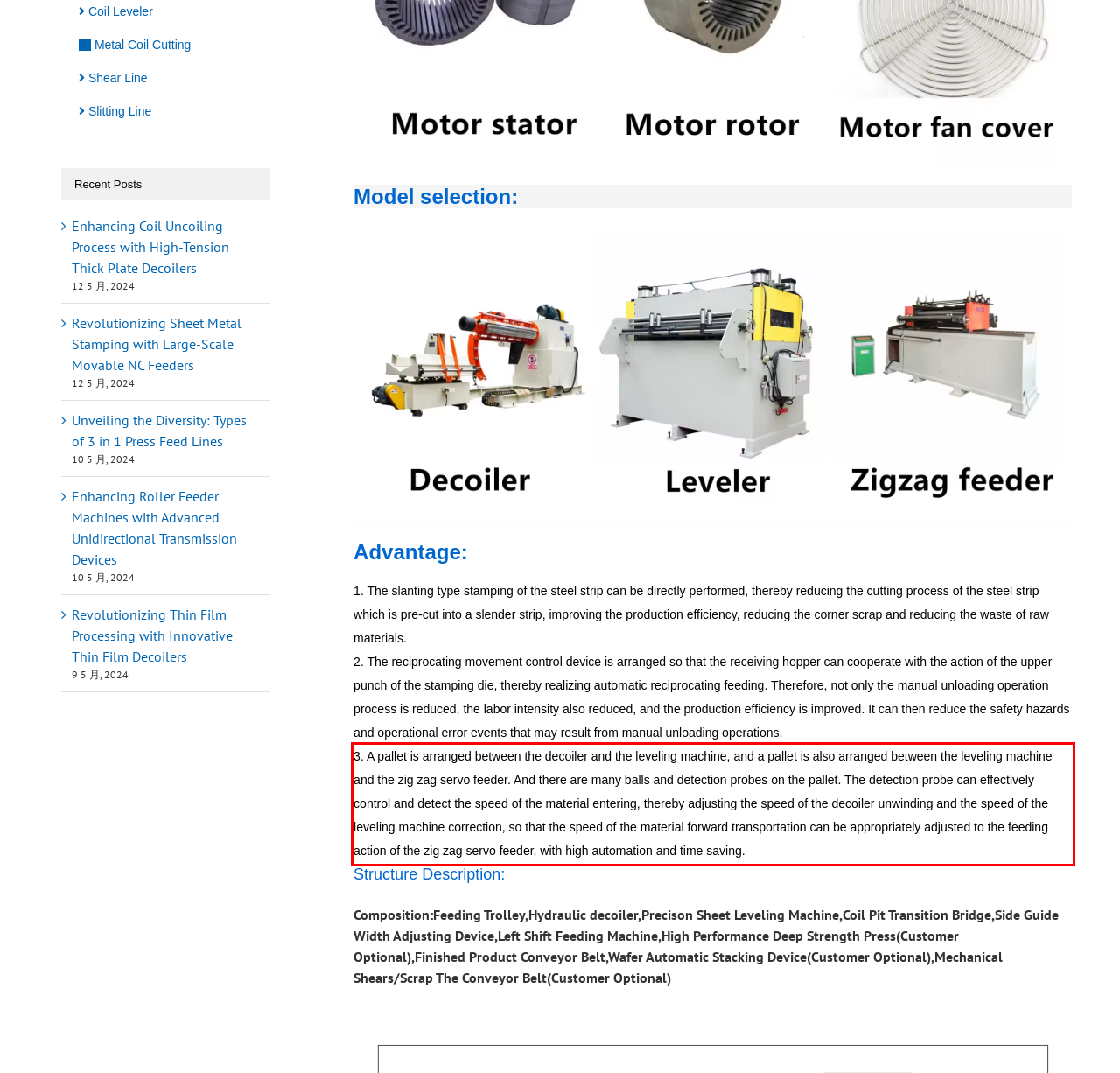Within the screenshot of the webpage, there is a red rectangle. Please recognize and generate the text content inside this red bounding box.

3. A pallet is arranged between the decoiler and the leveling machine, and a pallet is also arranged between the leveling machine and the zig zag servo feeder. And there are many balls and detection probes on the pallet. The detection probe can effectively control and detect the speed of the material entering, thereby adjusting the speed of the decoiler unwinding and the speed of the leveling machine correction, so that the speed of the material forward transportation can be appropriately adjusted to the feeding action of the zig zag servo feeder, with high automation and time saving.